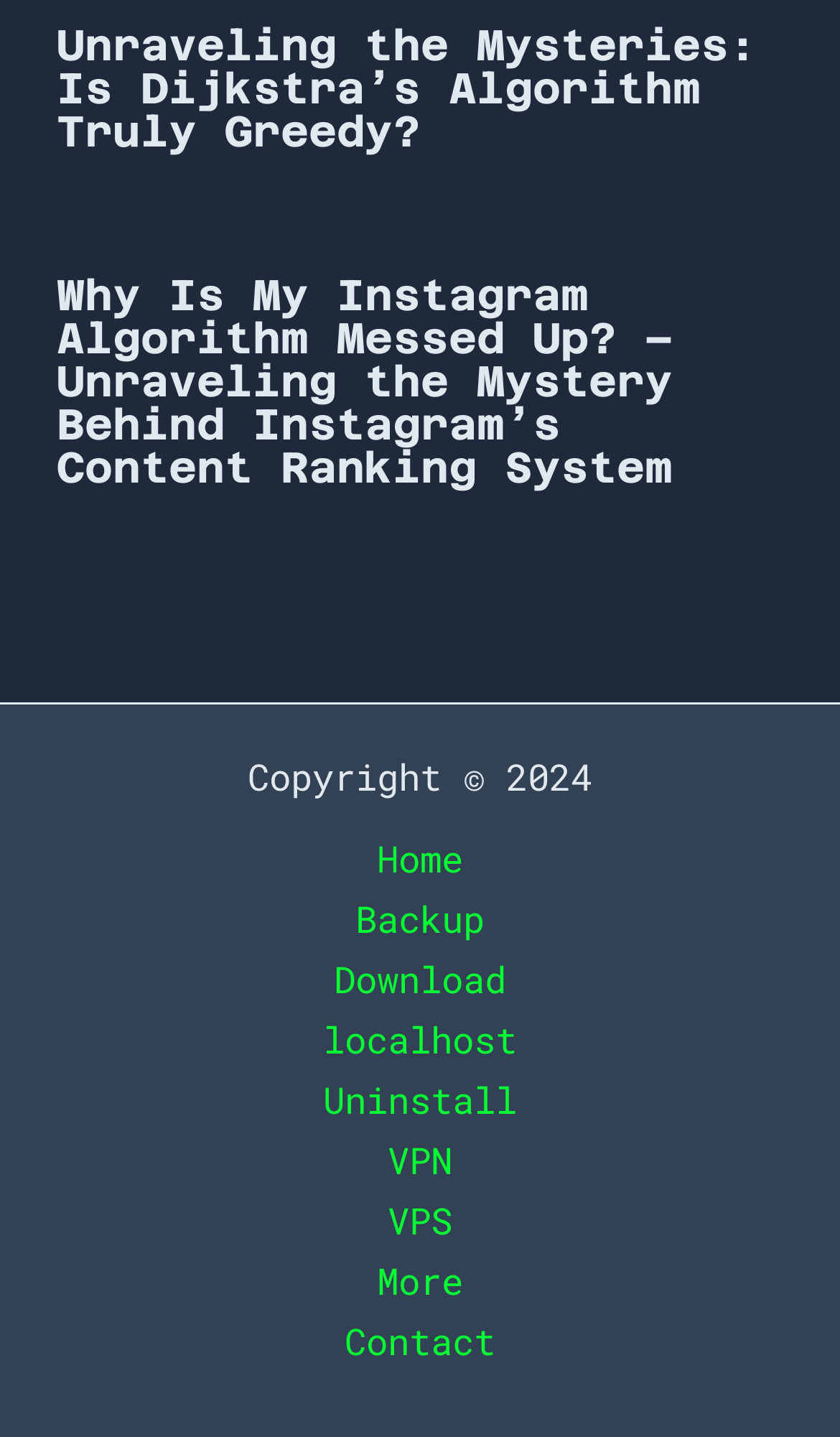Determine the bounding box coordinates of the region that needs to be clicked to achieve the task: "view more options".

[0.449, 0.875, 0.551, 0.909]